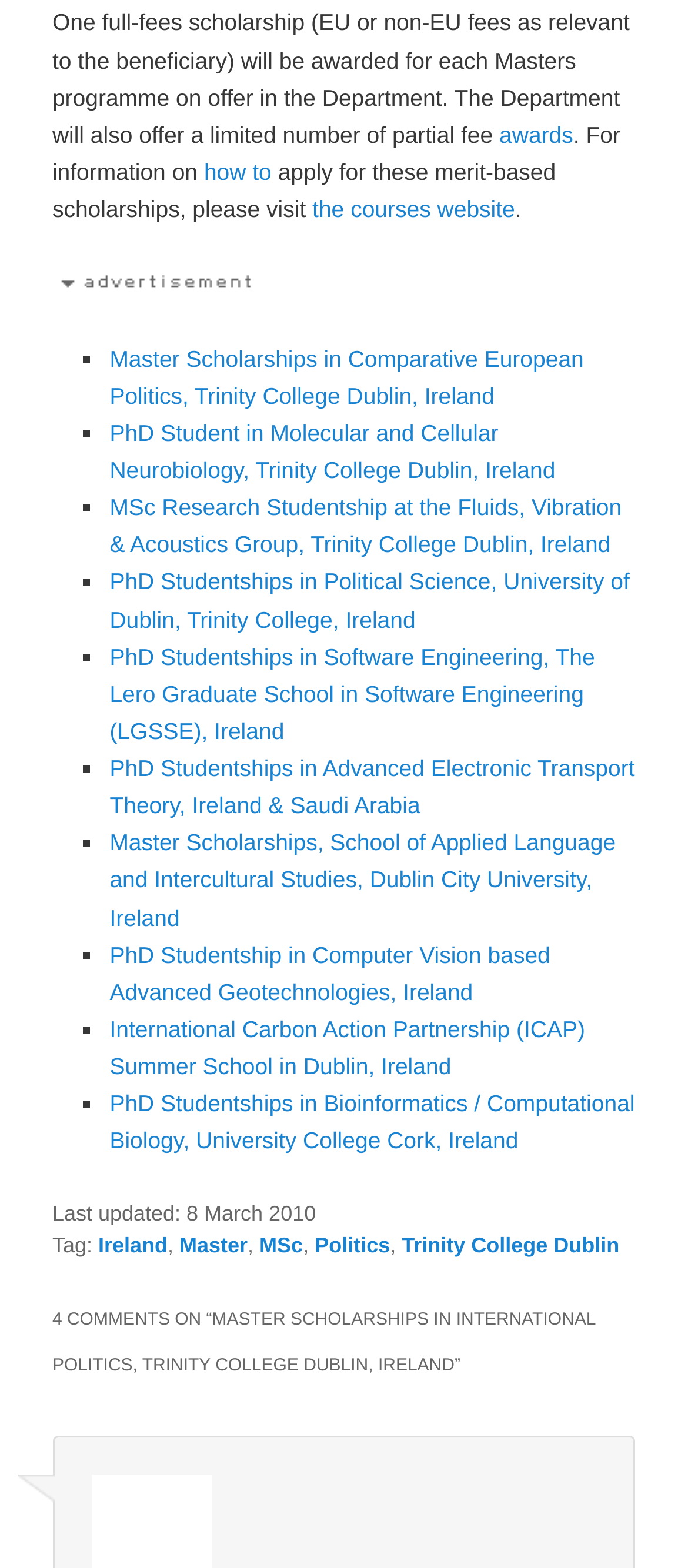Determine the bounding box coordinates of the clickable region to follow the instruction: "view 'PhD Studentships in Bioinformatics / Computational Biology, University College Cork, Ireland'".

[0.159, 0.695, 0.923, 0.736]